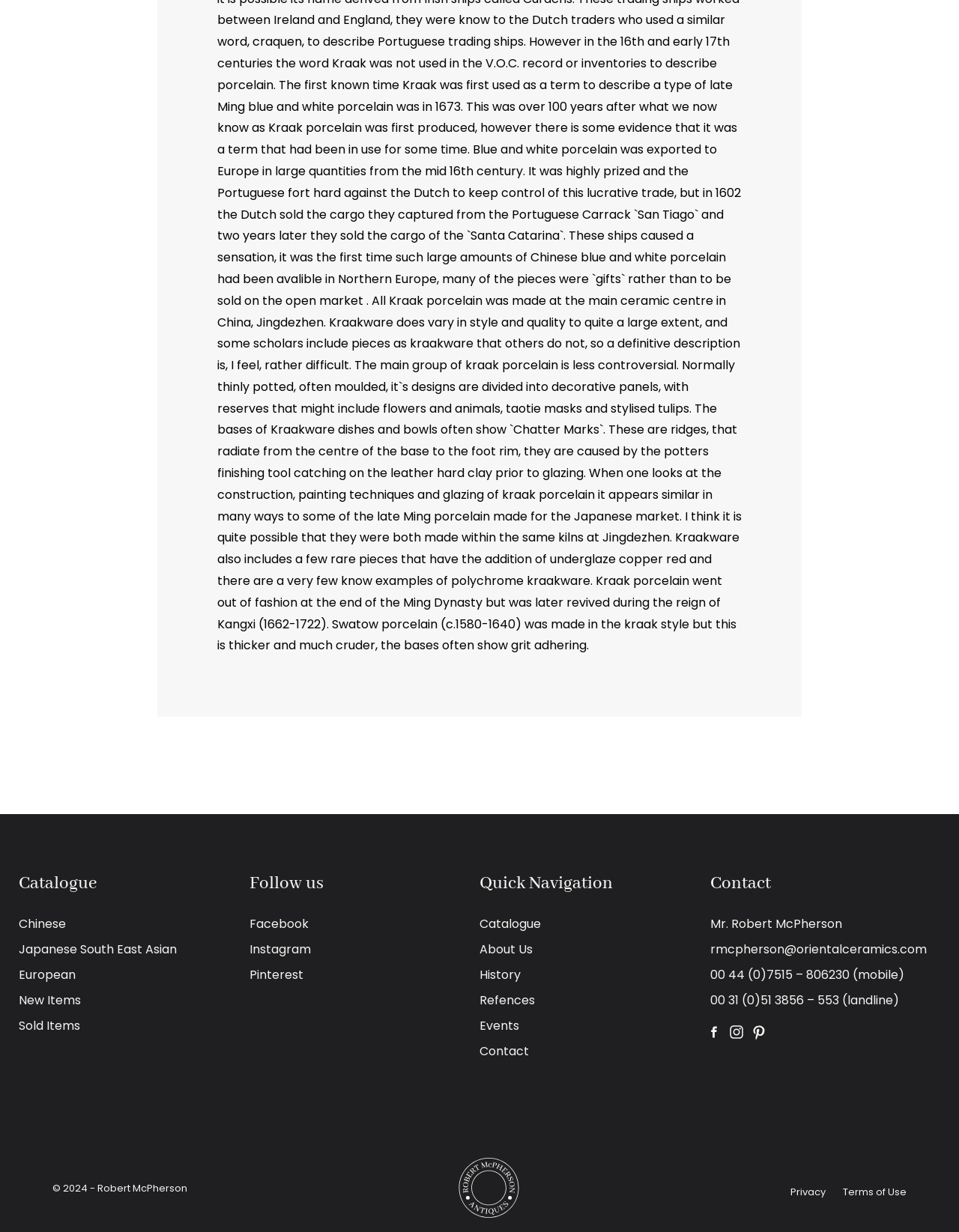Please identify the bounding box coordinates of the clickable area that will allow you to execute the instruction: "Follow us on Facebook".

[0.26, 0.743, 0.321, 0.757]